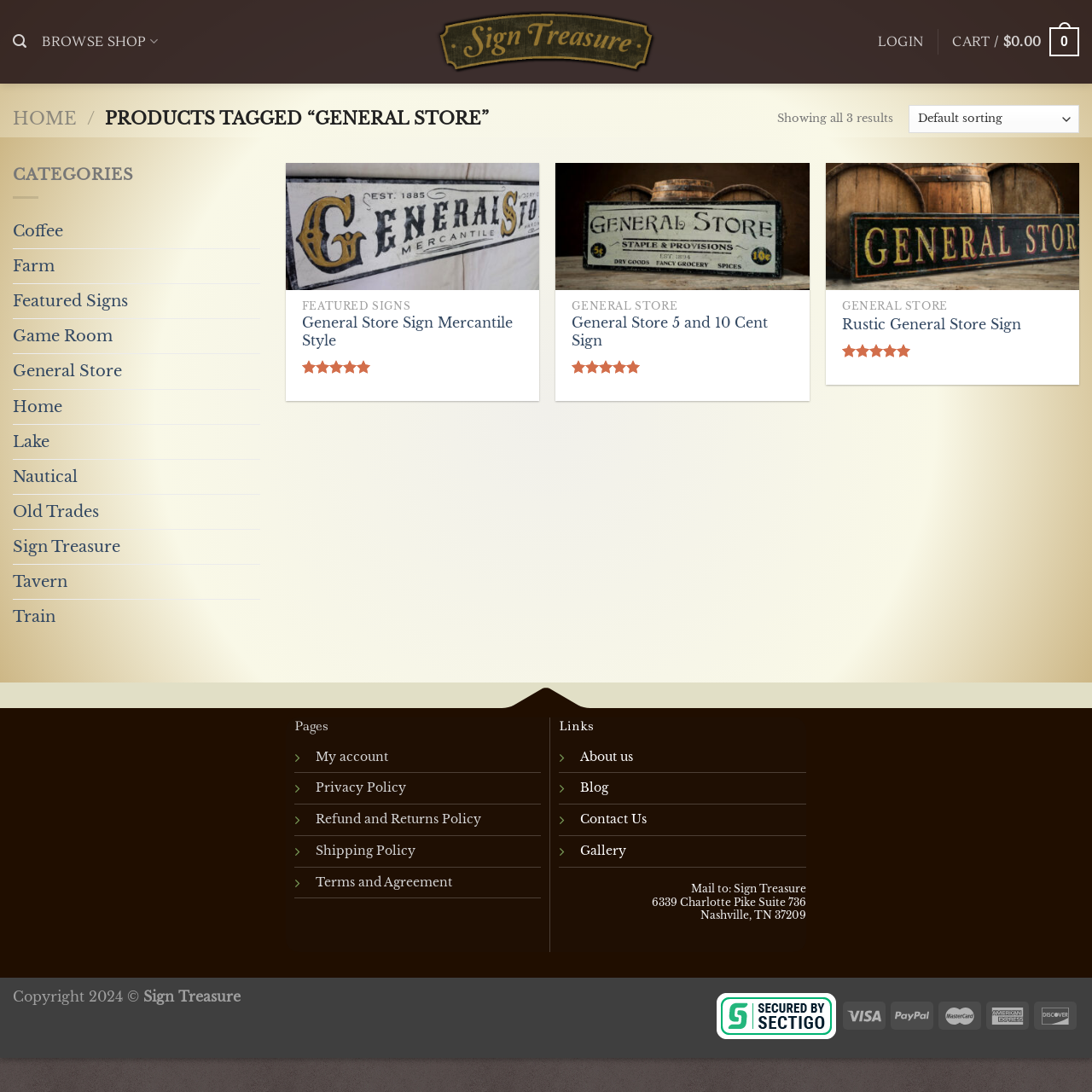Please find the bounding box coordinates of the element that you should click to achieve the following instruction: "Browse the shop". The coordinates should be presented as four float numbers between 0 and 1: [left, top, right, bottom].

[0.039, 0.023, 0.145, 0.054]